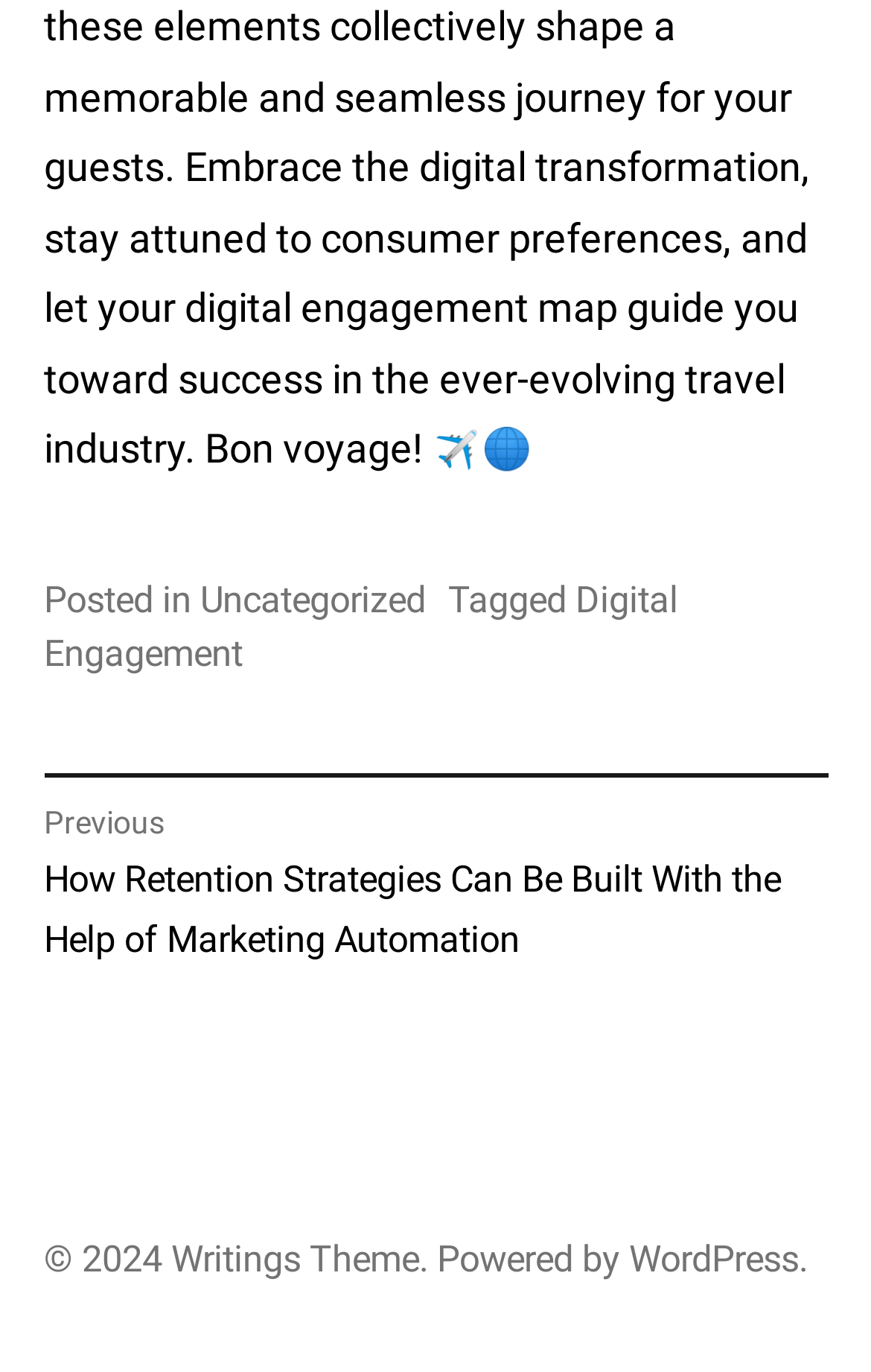What is the year of copyright?
Give a comprehensive and detailed explanation for the question.

I found the year of copyright by looking at the content info section, where it says '© 2024', which indicates the year of copyright.